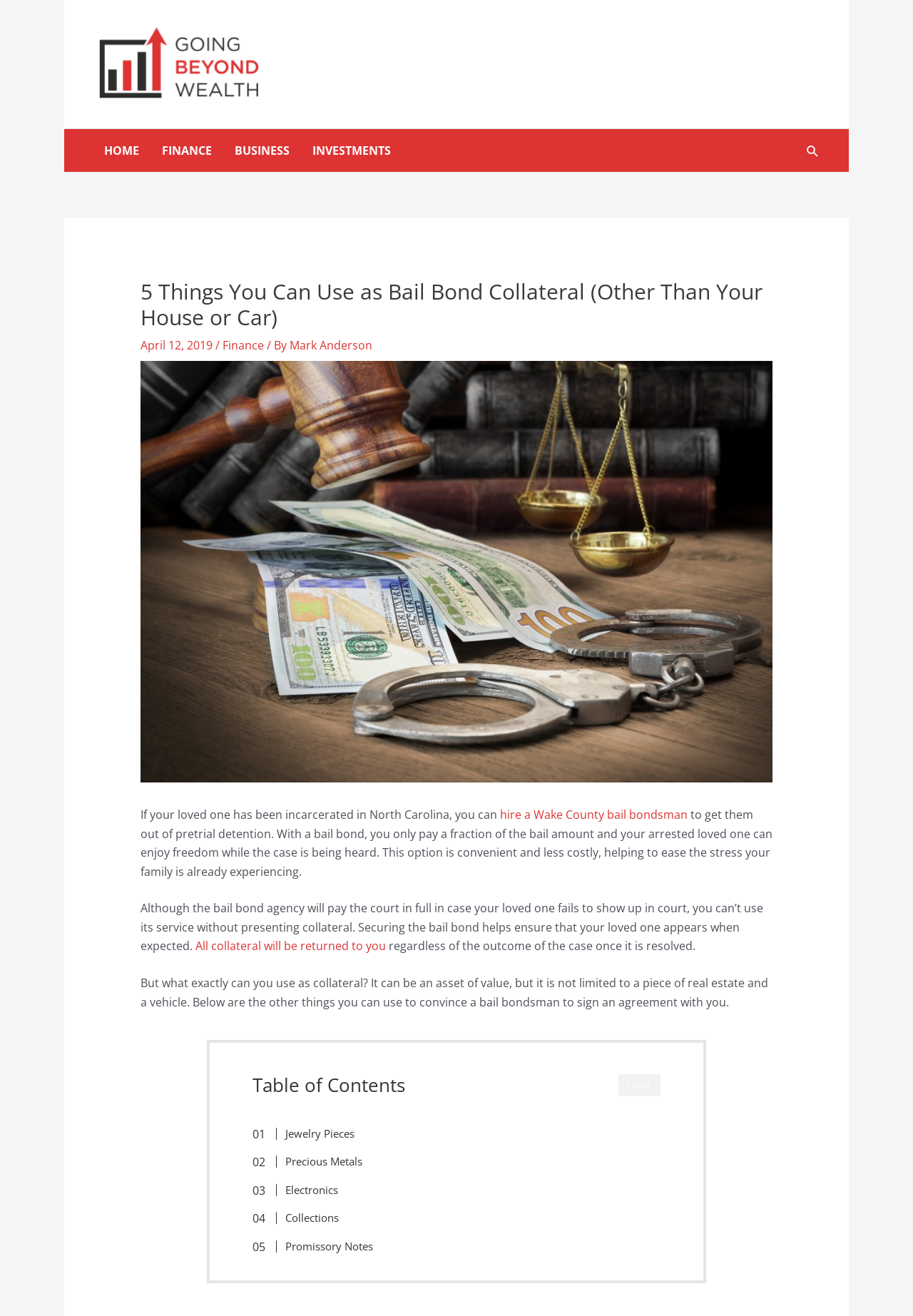Please identify the bounding box coordinates of the area I need to click to accomplish the following instruction: "Learn about using Jewelry Pieces as collateral".

[0.293, 0.855, 0.388, 0.868]